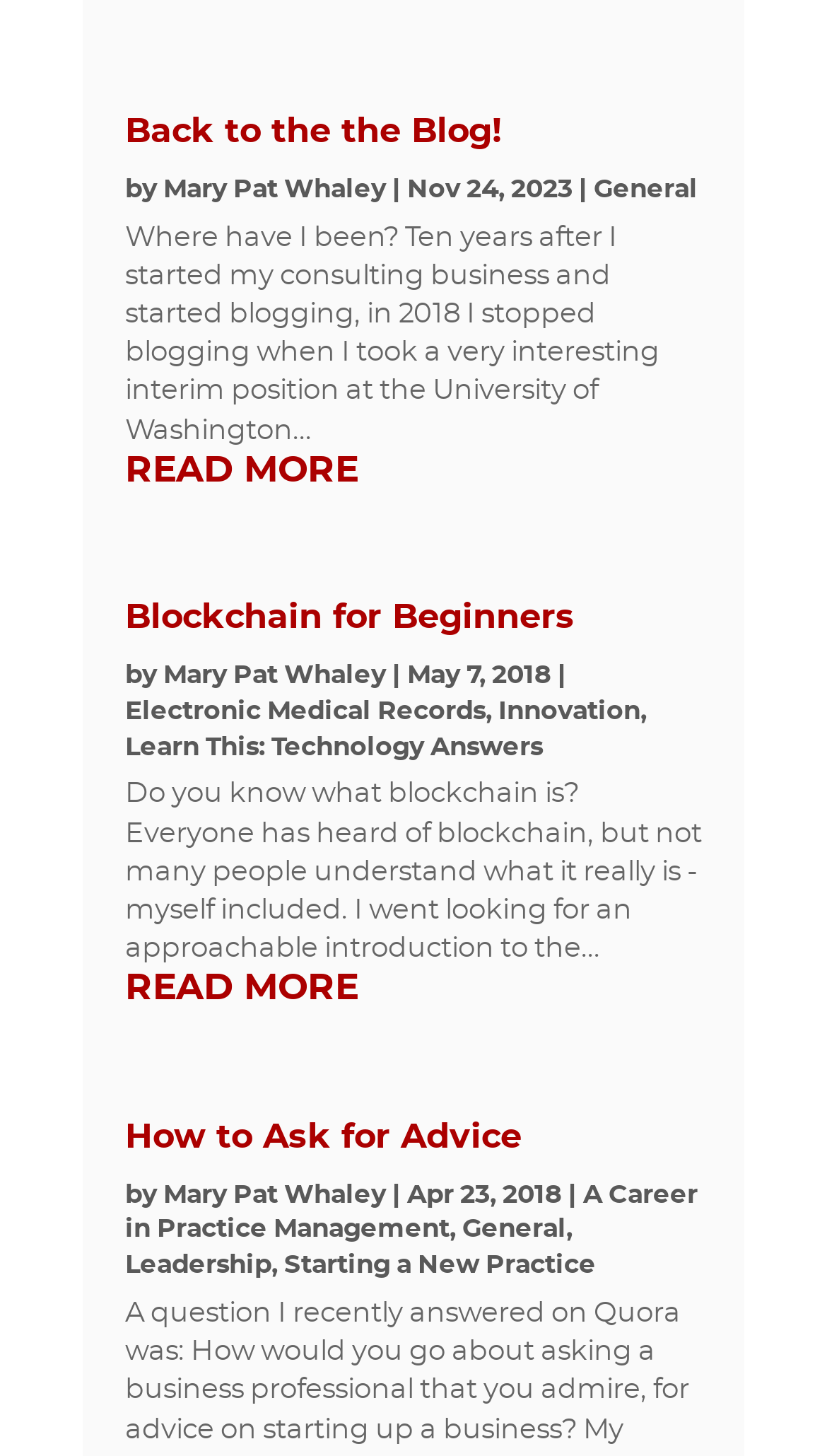What is the date of the second article?
Identify the answer in the screenshot and reply with a single word or phrase.

May 7, 2018